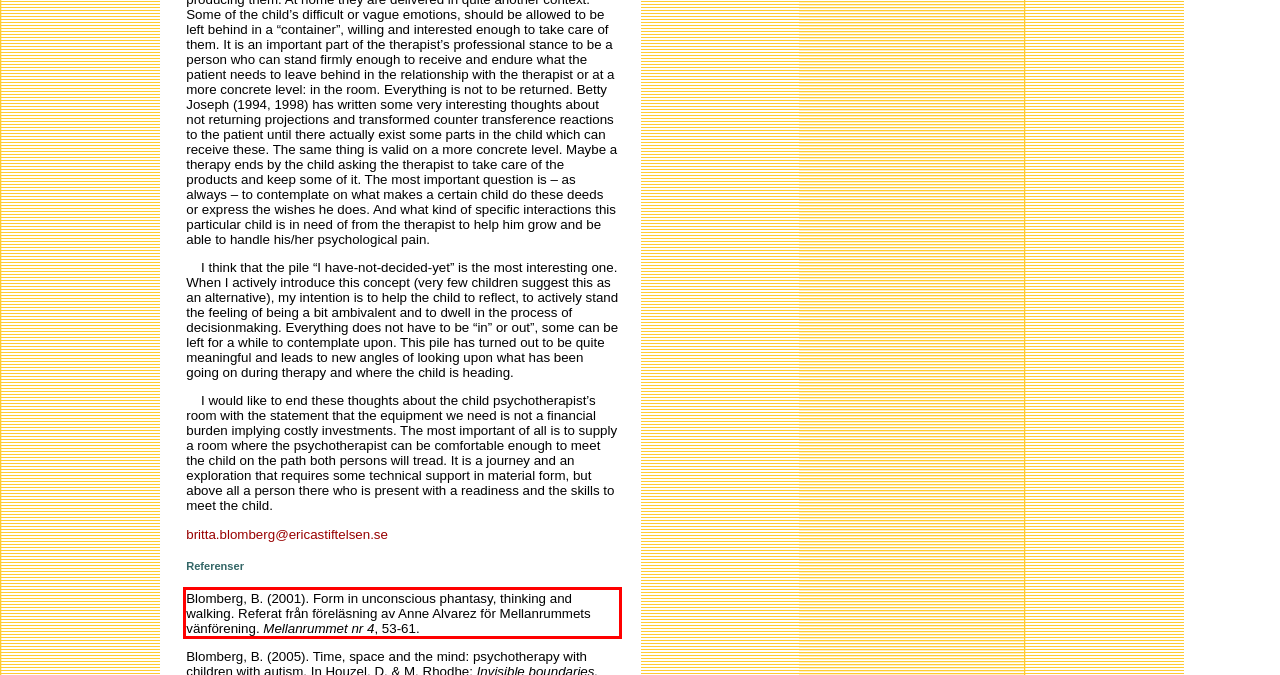You have a webpage screenshot with a red rectangle surrounding a UI element. Extract the text content from within this red bounding box.

Blomberg, B. (2001). Form in unconscious phantasy, thinking and walking. Referat från föreläsning av Anne Alvarez för Mellanrummets vänförening. Mellanrummet nr 4, 53-61.